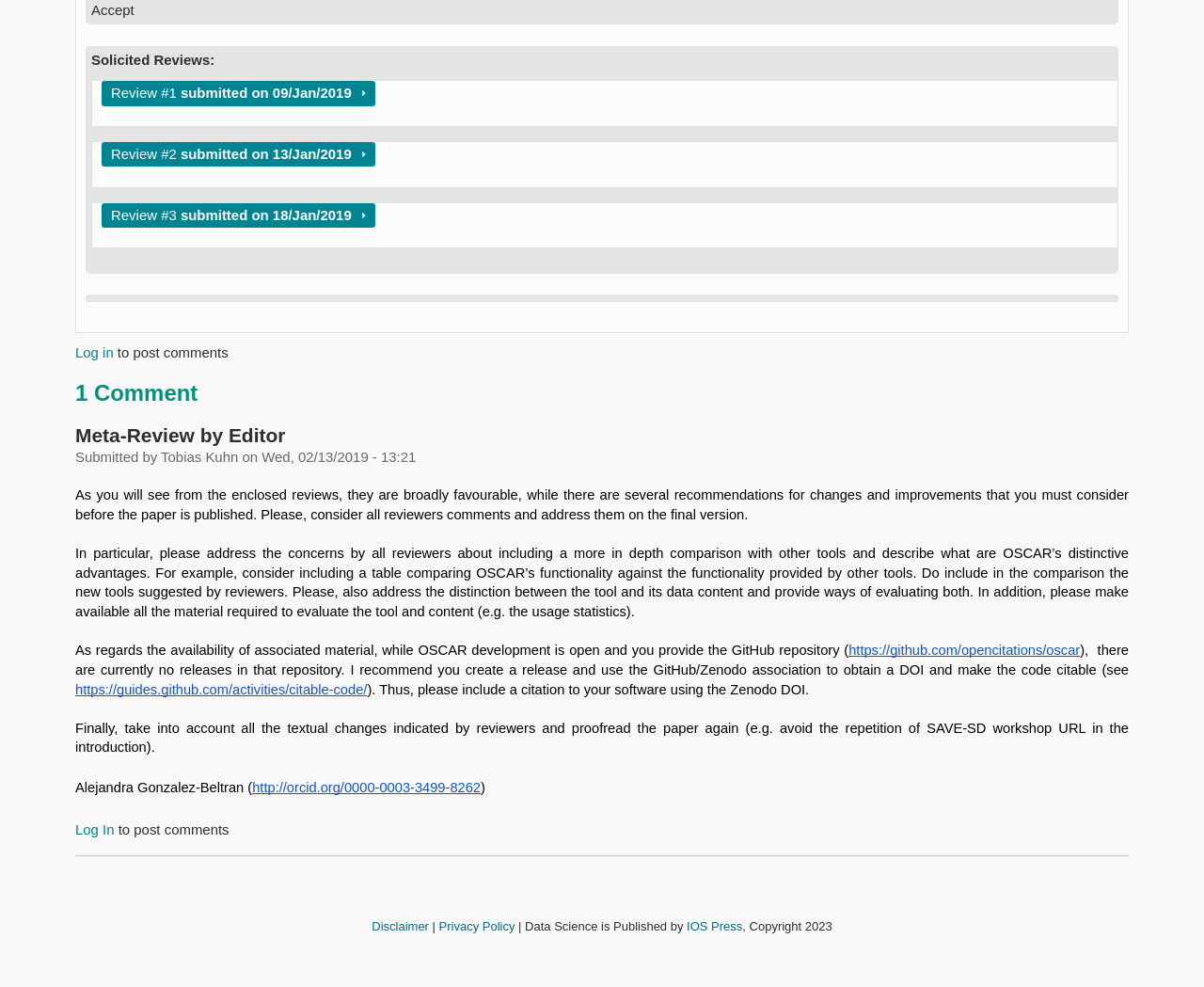Observe the image and answer the following question in detail: What is the number of reviews shown on this page?

I counted the number of 'Show Review' links on the page, which are 3, indicating that there are 3 reviews shown on this page.